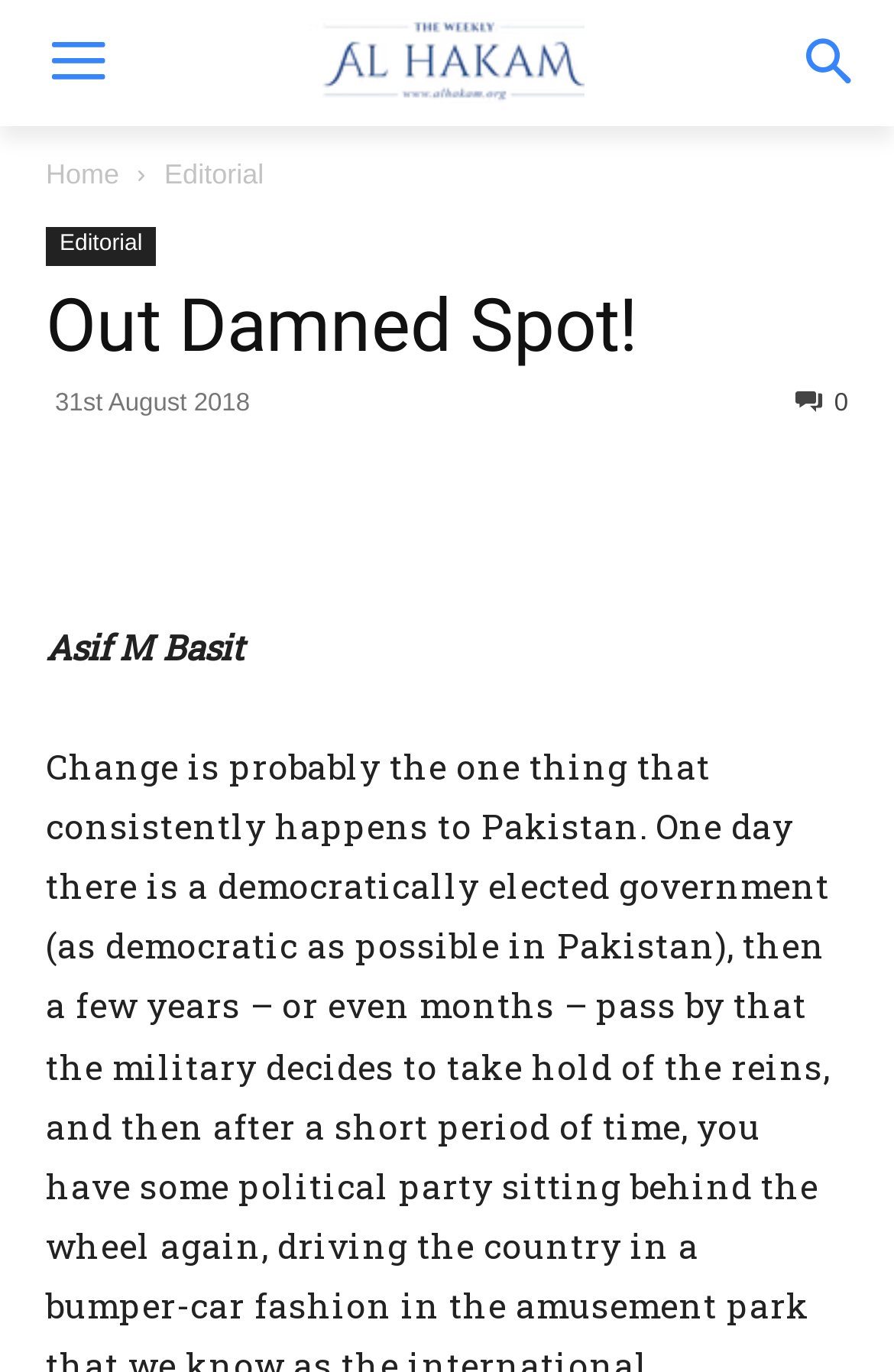When was the article published?
We need a detailed and meticulous answer to the question.

The publication date of the article is mentioned below the heading, with the text '31st August 2018'.